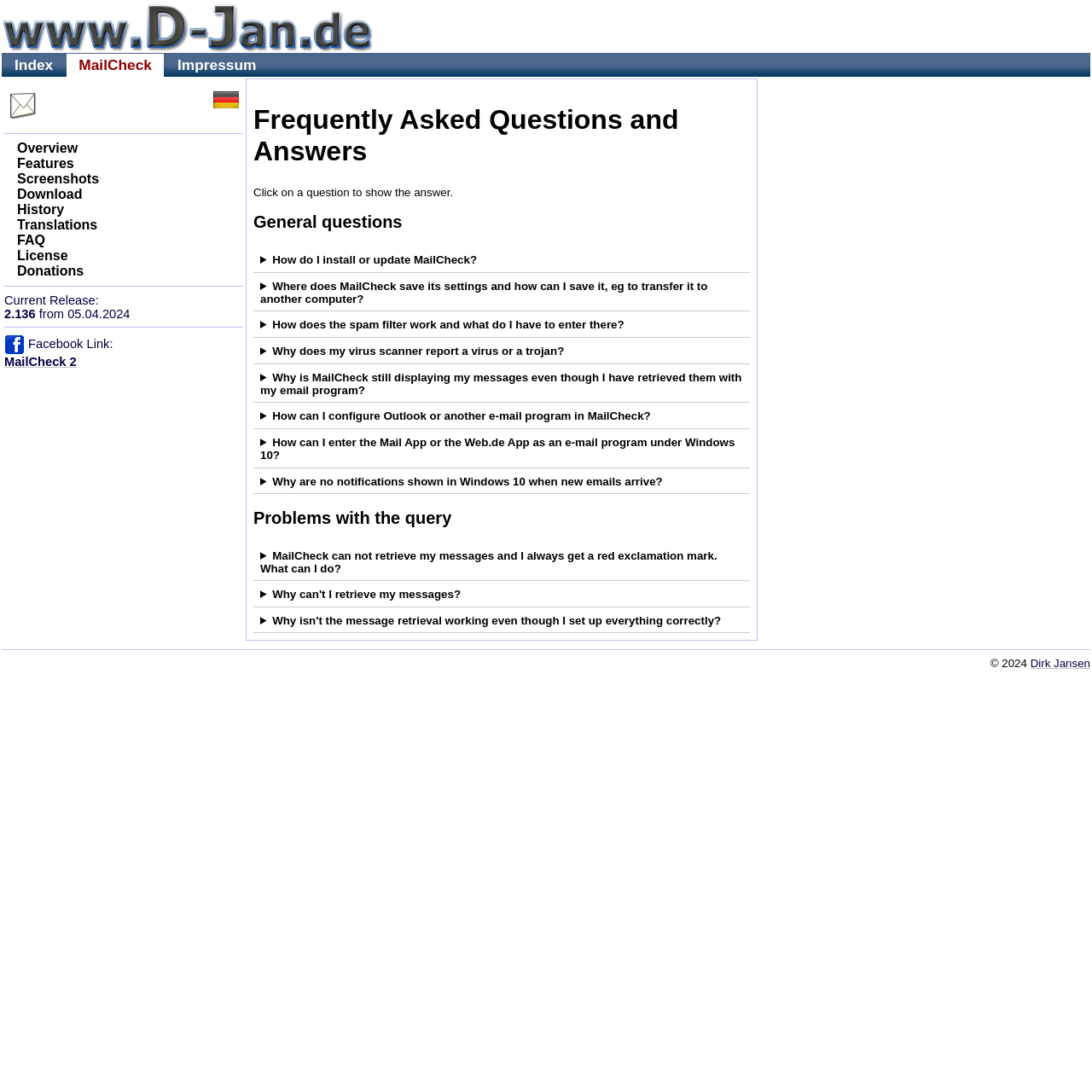Where are the settings of MailCheck stored?
From the details in the image, answer the question comprehensively.

According to the webpage, the settings of MailCheck can be easily saved via the menu item 'Export settings...' from the file menu of the MailCheck window, which creates a registry file that can be imported. For the portable version, the settings are stored in the mailcheck.ini file located in the program directory.